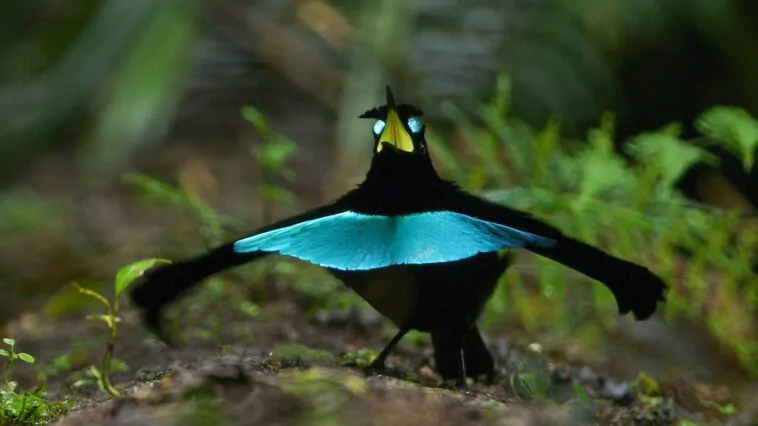What is the bird's body color?
Look at the image and answer the question using a single word or phrase.

Black